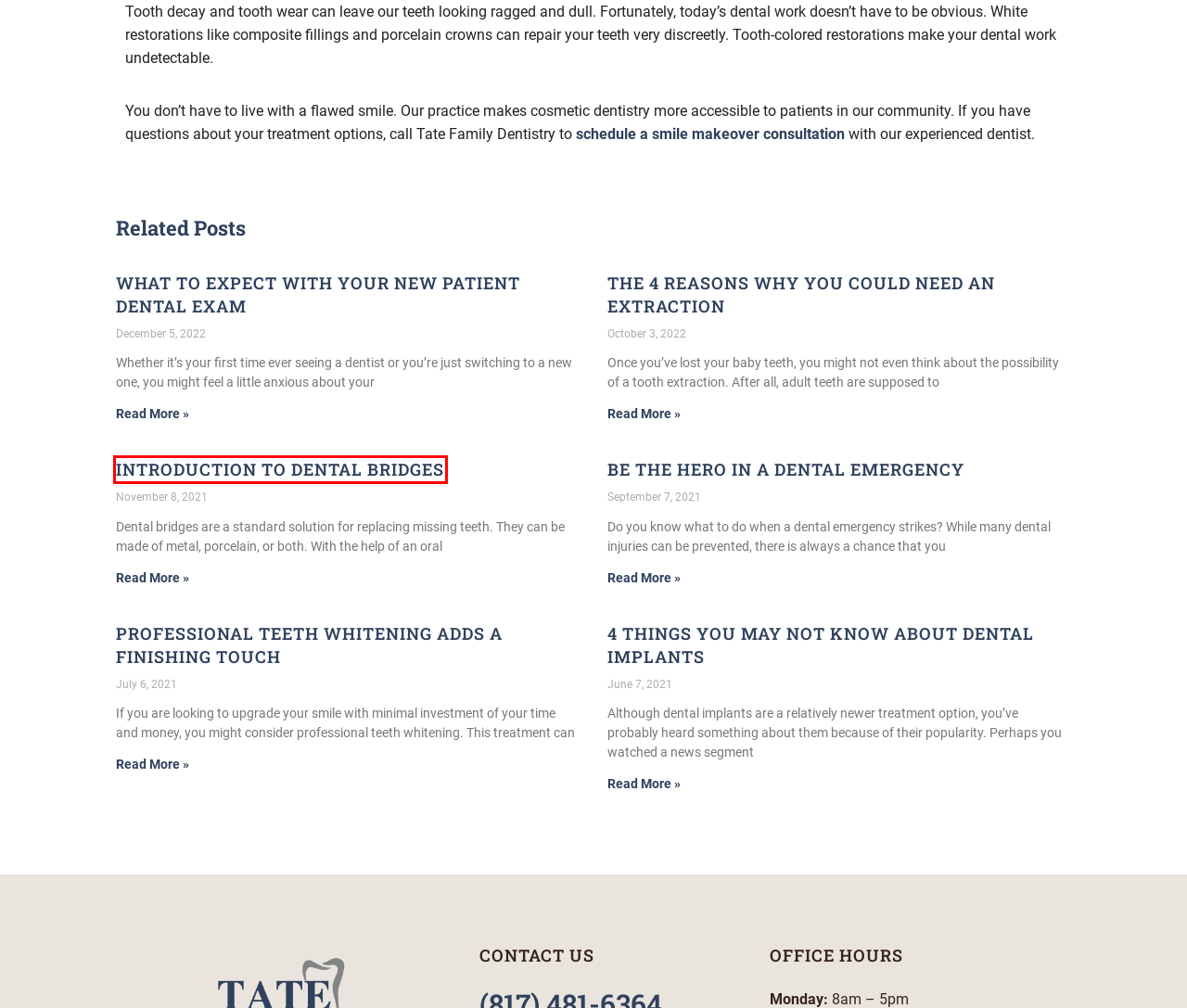Look at the screenshot of a webpage that includes a red bounding box around a UI element. Select the most appropriate webpage description that matches the page seen after clicking the highlighted element. Here are the candidates:
A. What to Expect With Your New Patient Dental Exam | Tate Family Dentistry
B. Dental Blog | Tate Family Dentistry | Southlake, TX
C. Introduction to Dental Bridges | Tate Family Dentistry
D. Southlake Dentist Discusses Four Facts About Dental Implants
E. The 4 Reasons Why You Could Need an Extraction | Tate Family Dentistry
F. Dentist in Southlake Offers Tips for Handling a Dental Emergency
G. Contact Us | Tate Family Dentistry | Southlake, Texas
H. Southlake Dentist Adds a Finishing Touch with Teeth Whitening

C